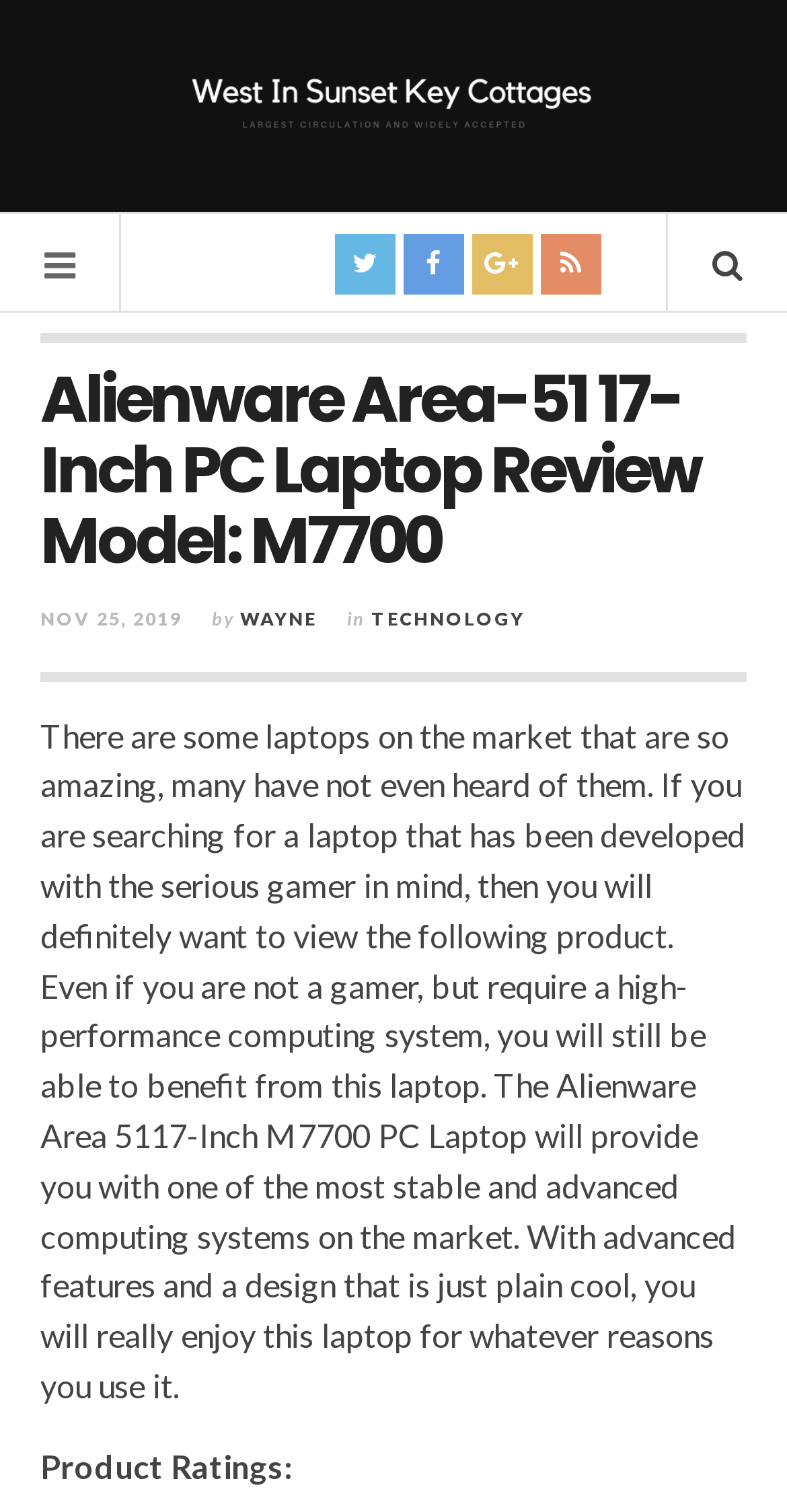Find the bounding box coordinates for the HTML element specified by: "Wayne".

[0.305, 0.401, 0.403, 0.416]